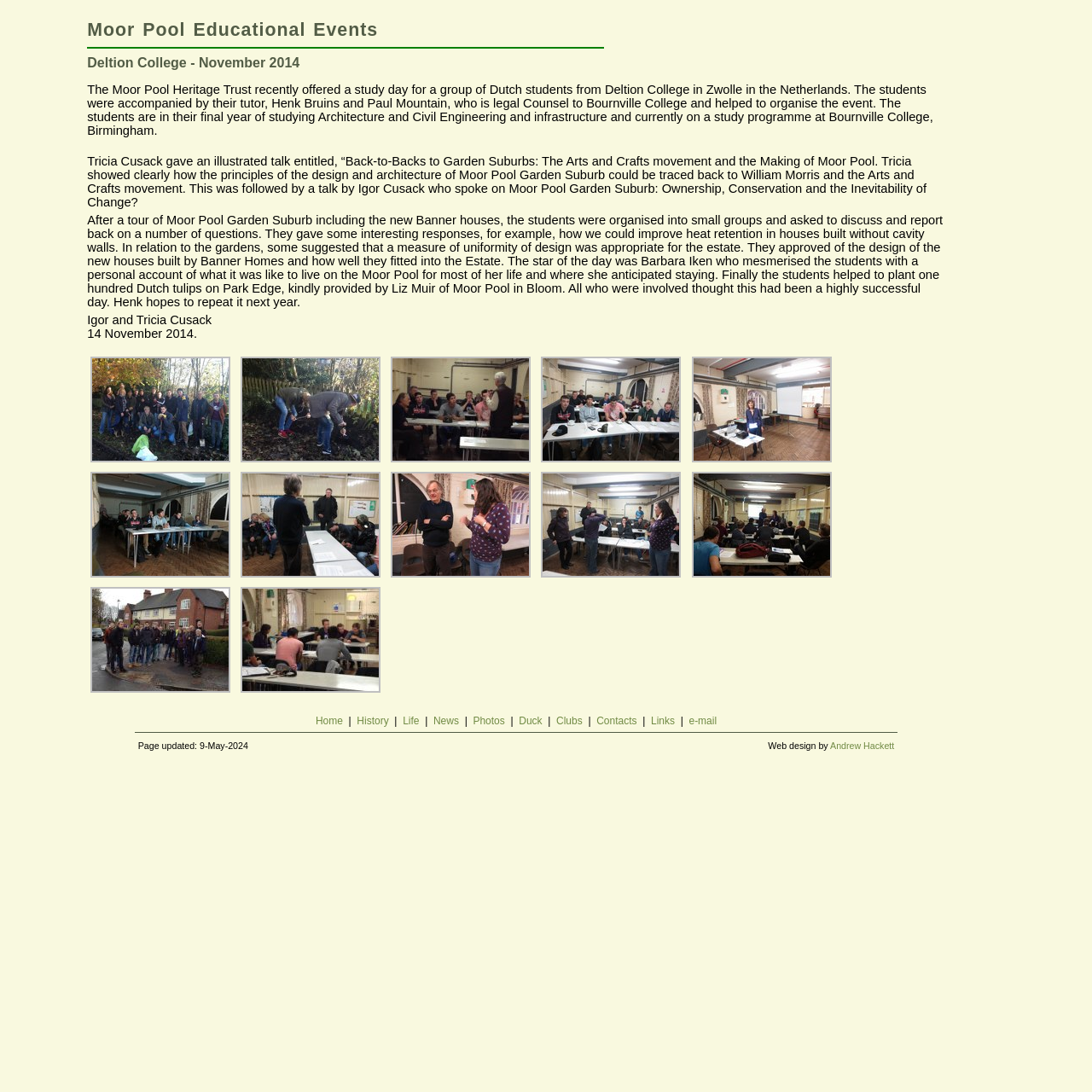Who designed the webpage?
Look at the image and respond with a one-word or short-phrase answer.

Andrew Hackett